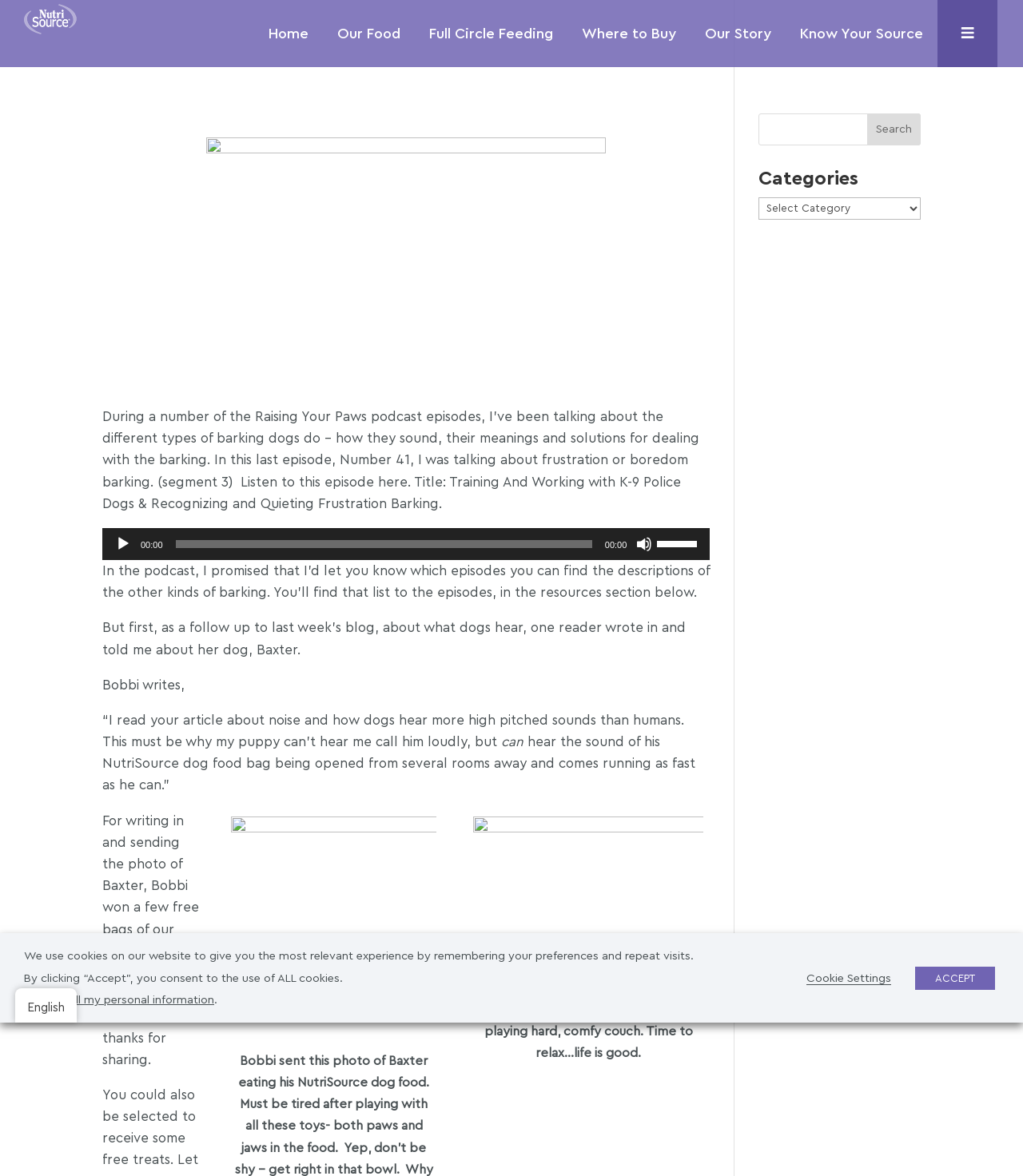Locate the coordinates of the bounding box for the clickable region that fulfills this instruction: "Select a category".

[0.741, 0.168, 0.9, 0.187]